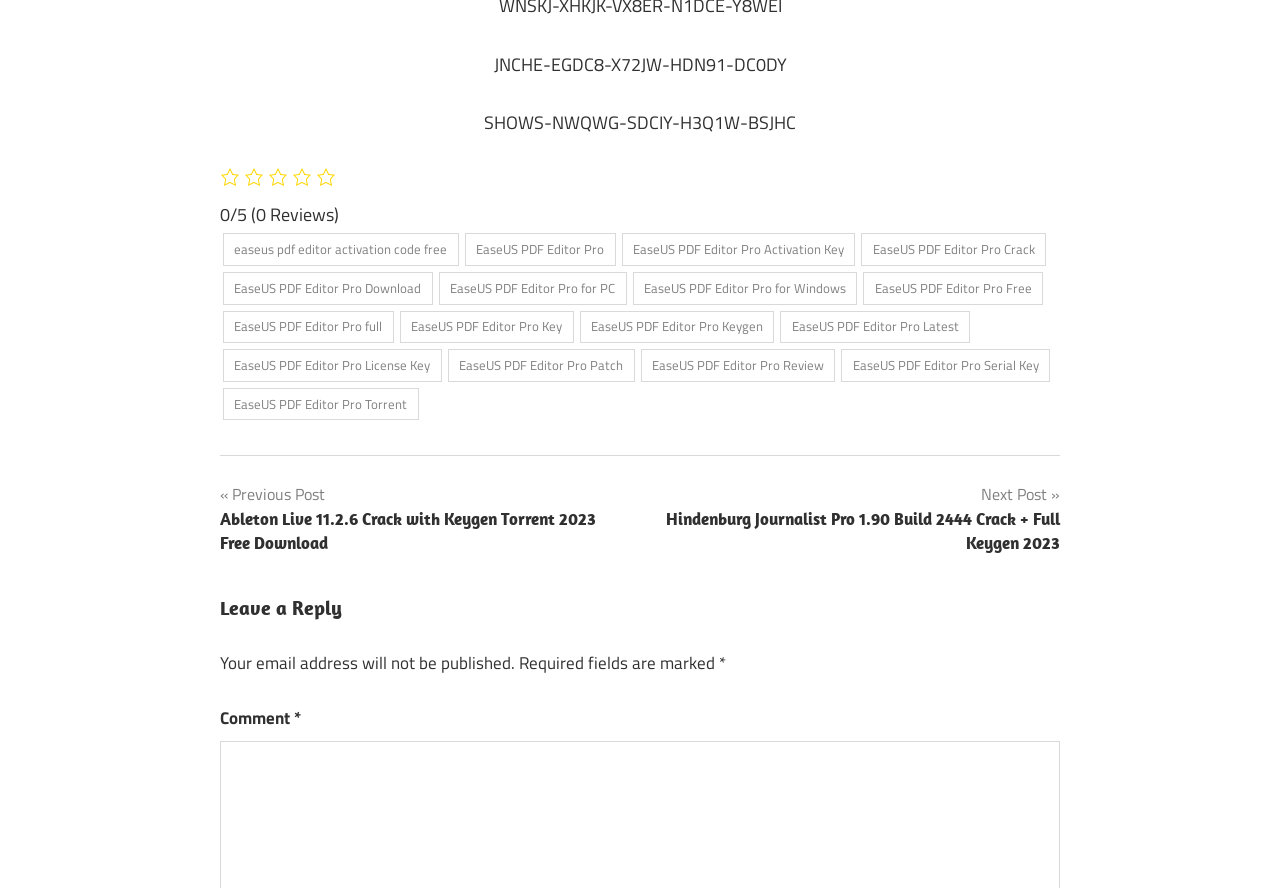Determine the bounding box coordinates for the region that must be clicked to execute the following instruction: "Click on the 'easeus pdf editor activation code free' link".

[0.174, 0.263, 0.358, 0.3]